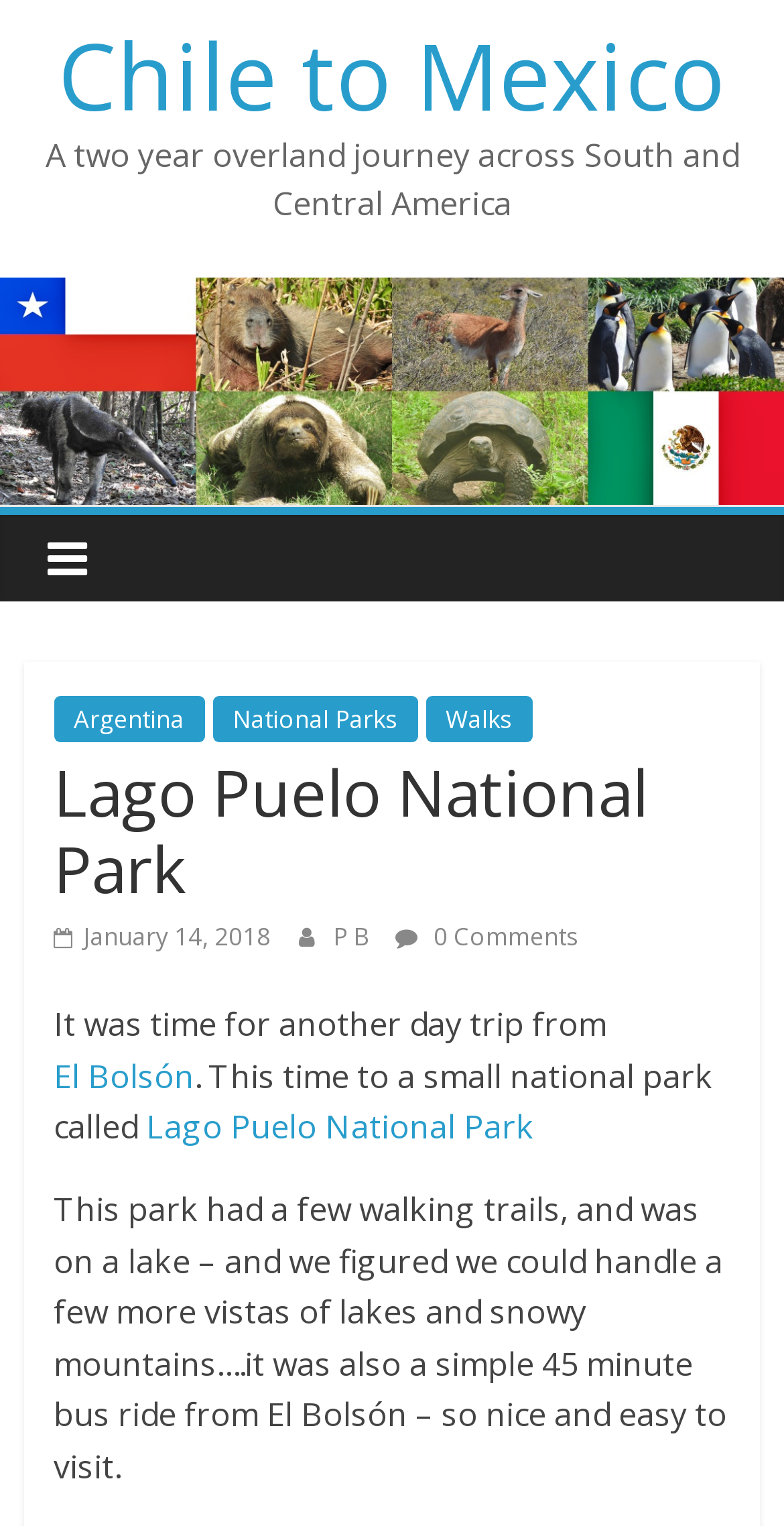What is the author of the blog post?
Provide a detailed and well-explained answer to the question.

The author of the blog post can be found in the link element 'P B' which is a sub-element of the HeaderAsNonLandmark element.